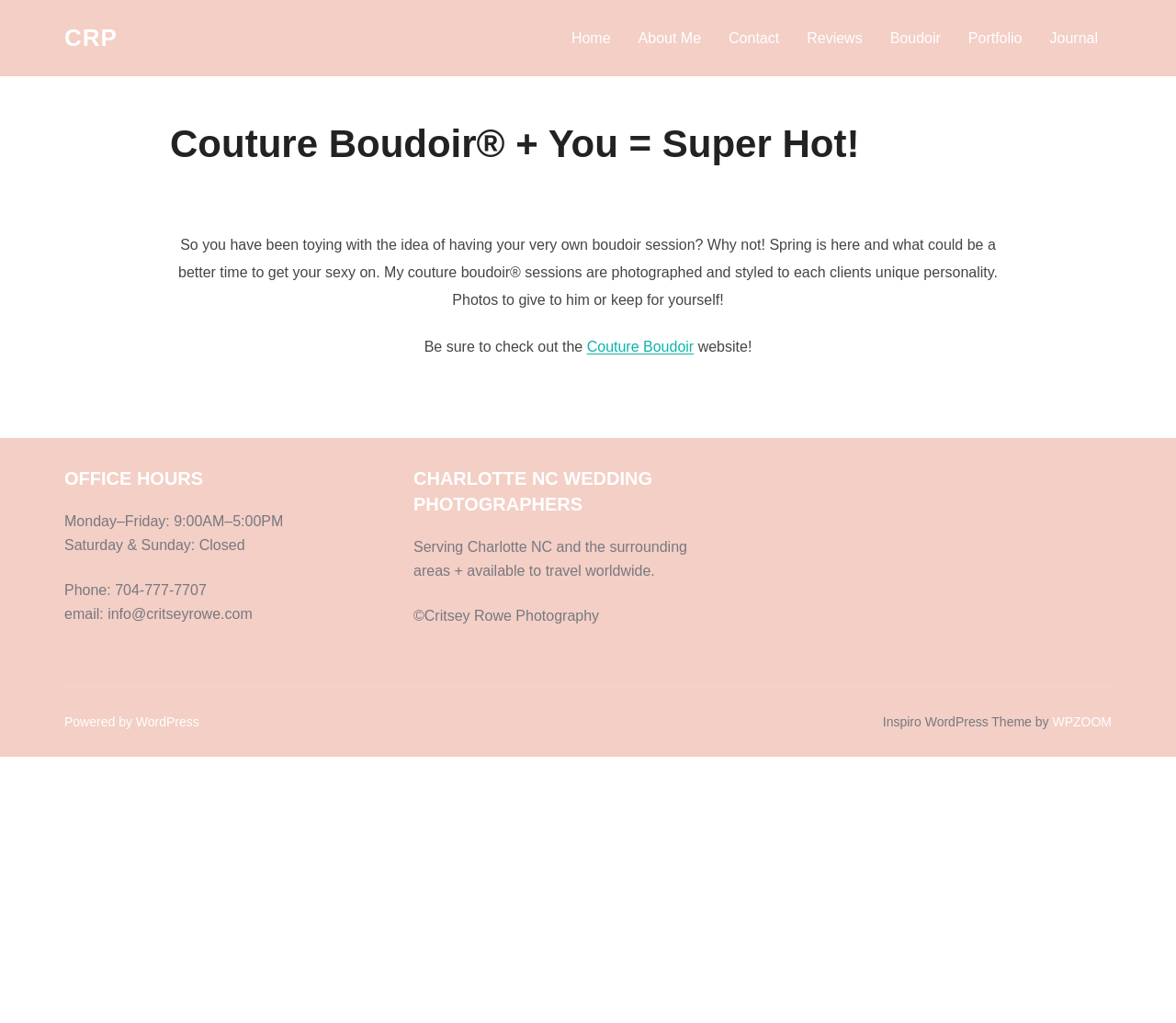Detail the various sections and features of the webpage.

This webpage is about Critsey Rowe Photography, specifically focusing on Couture Boudoir sessions. At the top left, there is a link to the website's logo, "CRP". Next to it, a horizontal navigation menu spans across the top of the page, containing links to "Home", "About Me", "Contact", "Reviews", "Boudoir", "Portfolio", and "Journal".

Below the navigation menu, a main section takes up most of the page's width. It features a prominent header with the title "Couture Boudoir + You = Super Hot!" in a large font size. Underneath, a paragraph of text invites readers to consider having a boudoir session, highlighting the unique and personalized approach of Critsey Rowe Photography.

The text continues, encouraging readers to check out the Couture Boudoir website, with a link provided. The main section ends with a brief introduction to the photography service.

At the bottom of the page, a footer section contains office hours, contact information, and a copyright notice. The office hours are listed, along with phone and email contact details. Additionally, there is a section highlighting the photographer's service area, including Charlotte, NC, and surrounding areas, with availability to travel worldwide. The footer also includes a copyright notice and a mention of the website being powered by WordPress, with a link to the theme provider, WPZOOM.